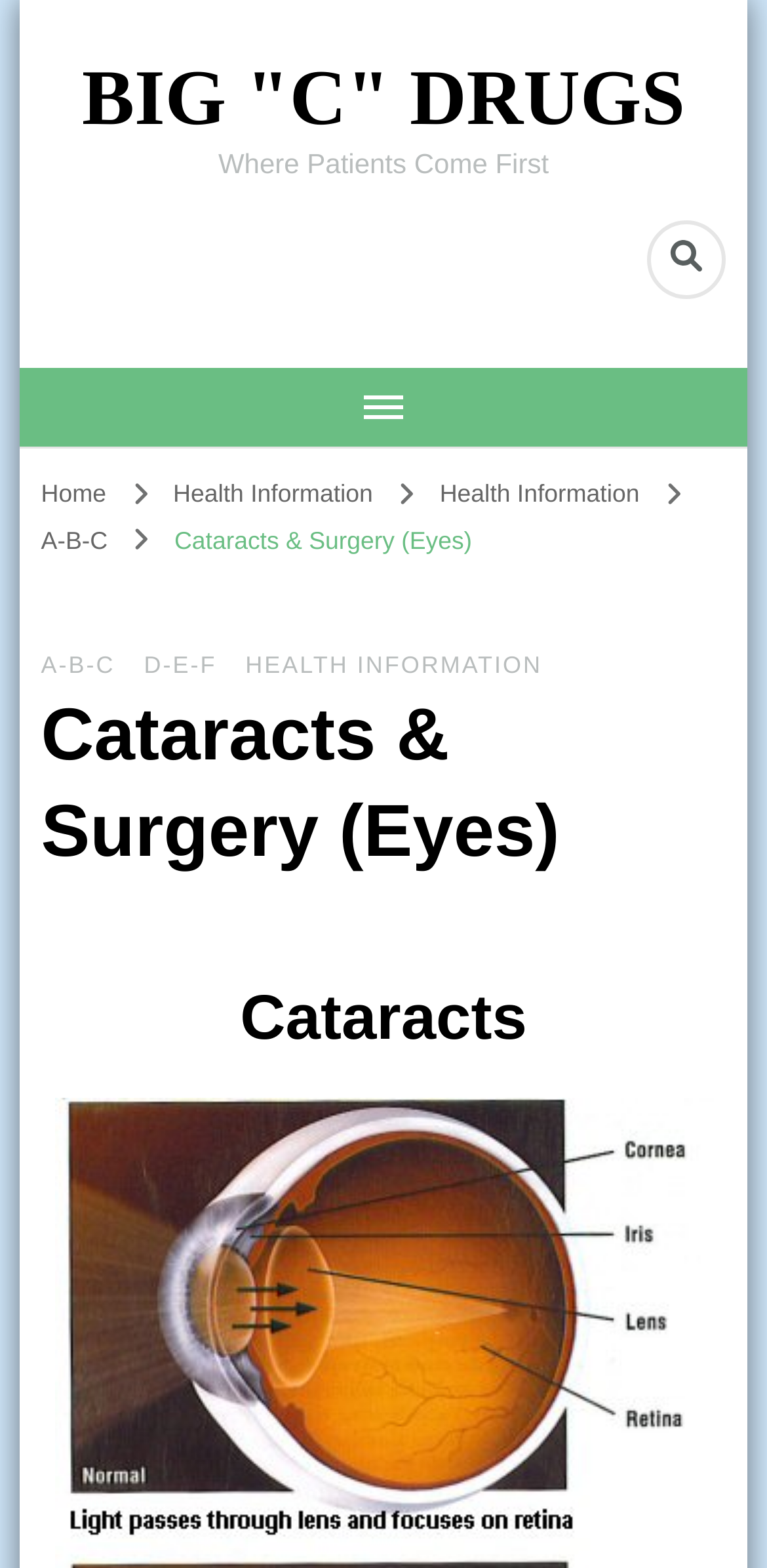Respond to the following question using a concise word or phrase: 
What is the subheading below 'Cataracts & Surgery (Eyes)'?

Cataracts